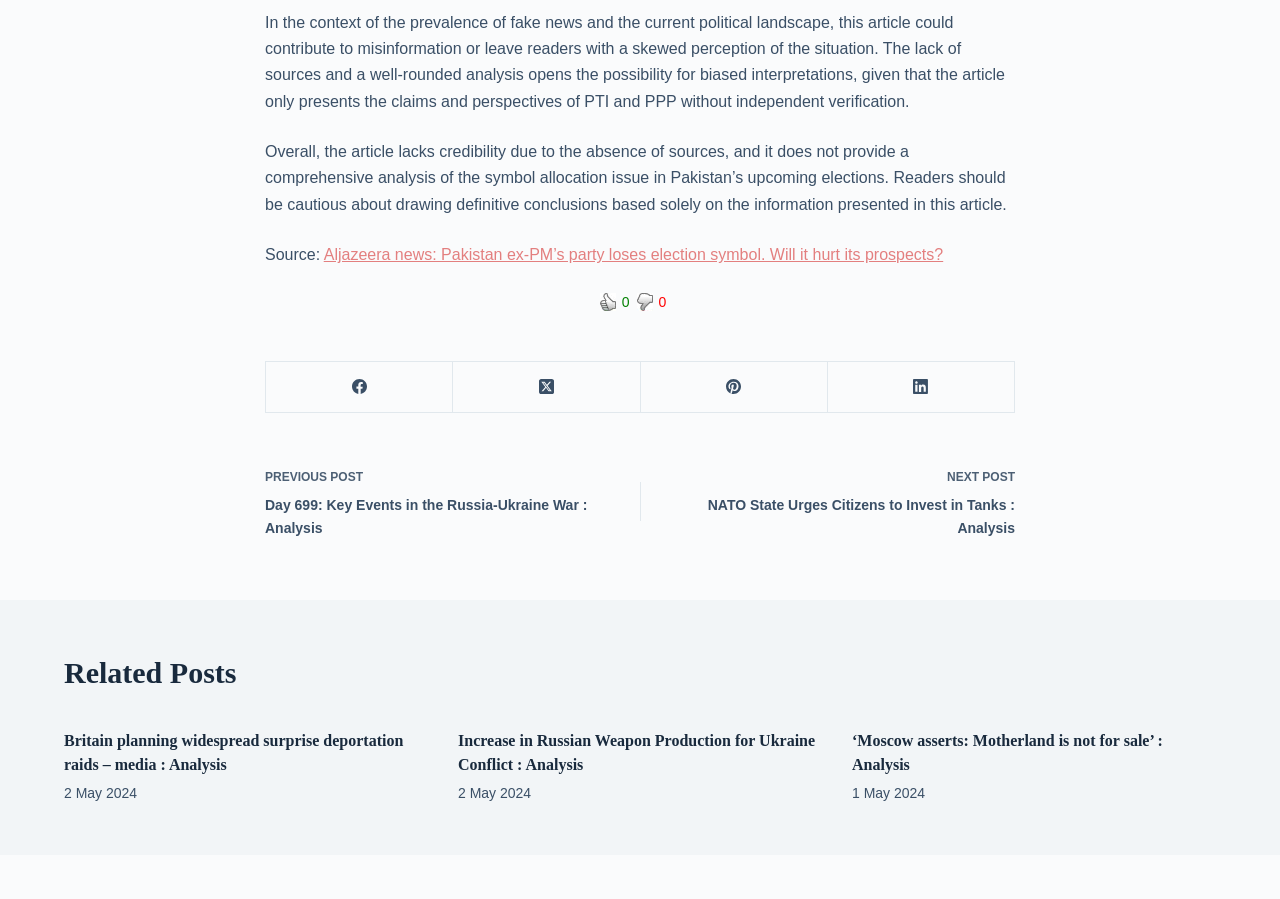Identify the bounding box coordinates of the area you need to click to perform the following instruction: "Read the previous post about the Russia-Ukraine War".

[0.207, 0.515, 0.477, 0.601]